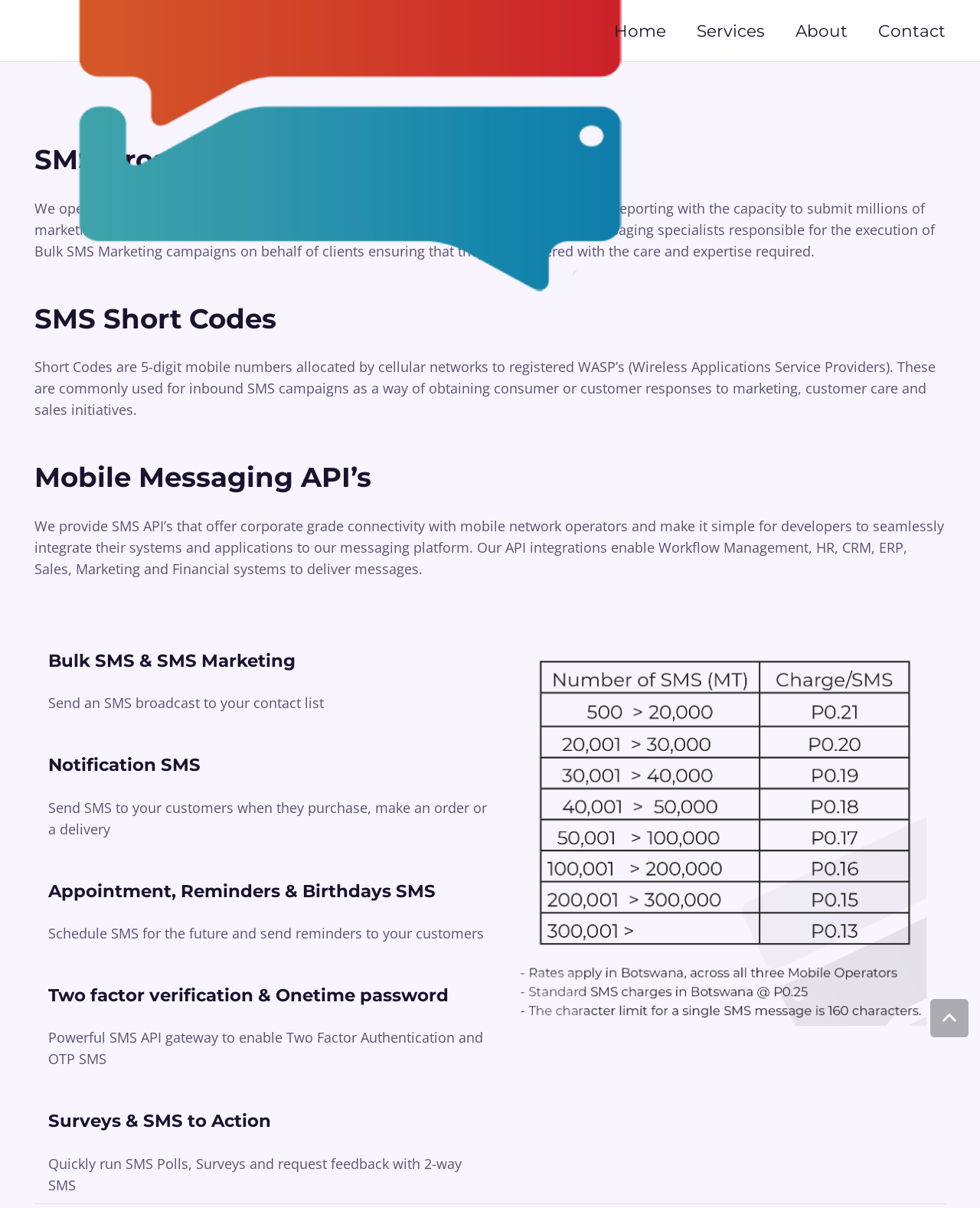Please provide a detailed answer to the question below by examining the image:
What is the function of the 'Back to top' link?

The 'Back to top' link is located at the bottom of the webpage, and its function is to allow users to quickly scroll back to the top of the webpage, providing a convenient navigation option.